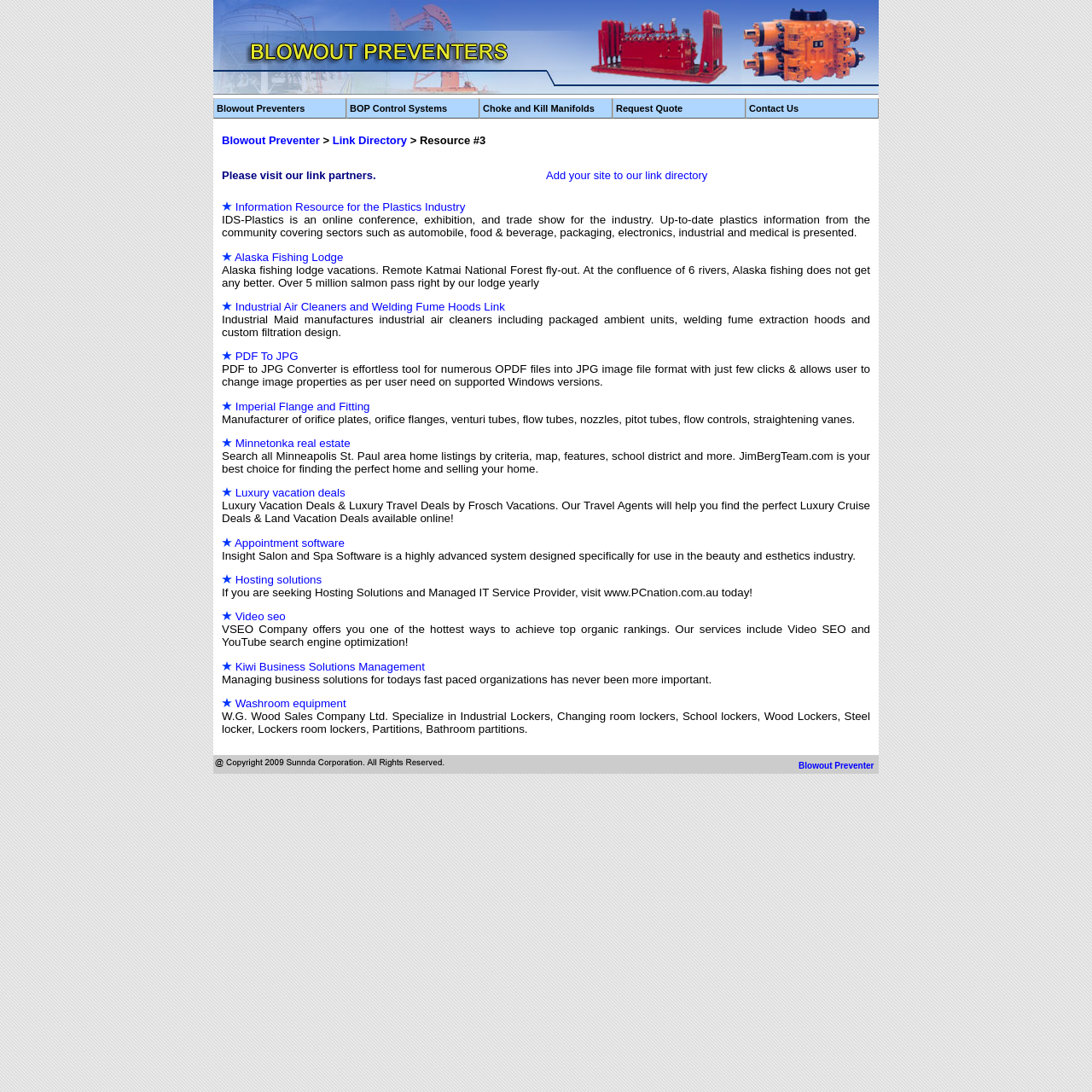Find the bounding box coordinates of the clickable region needed to perform the following instruction: "Request a quote". The coordinates should be provided as four float numbers between 0 and 1, i.e., [left, top, right, bottom].

[0.561, 0.09, 0.683, 0.109]